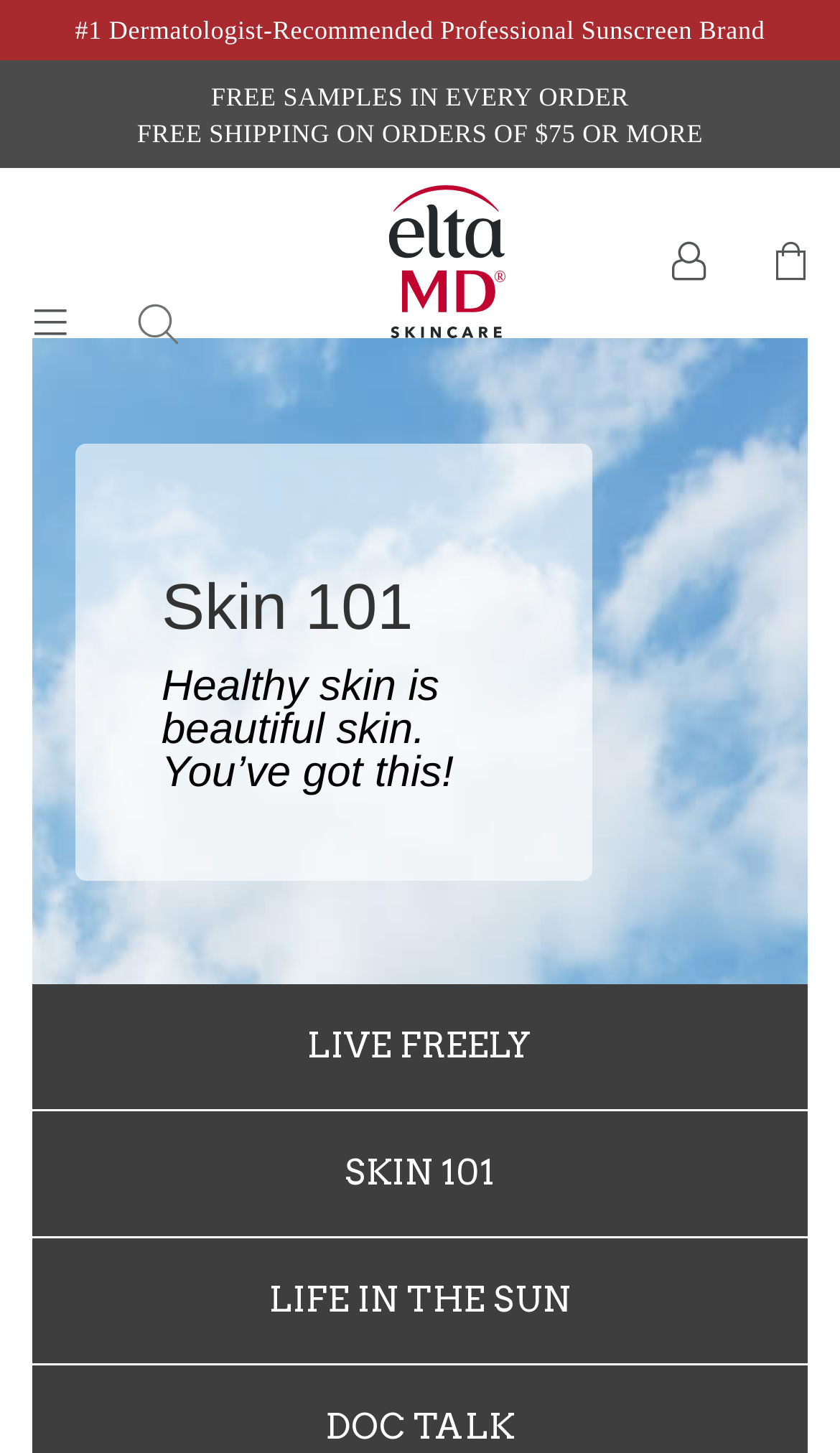Determine the bounding box coordinates of the section I need to click to execute the following instruction: "Explore LIVE FREELY". Provide the coordinates as four float numbers between 0 and 1, i.e., [left, top, right, bottom].

[0.038, 0.678, 0.962, 0.764]